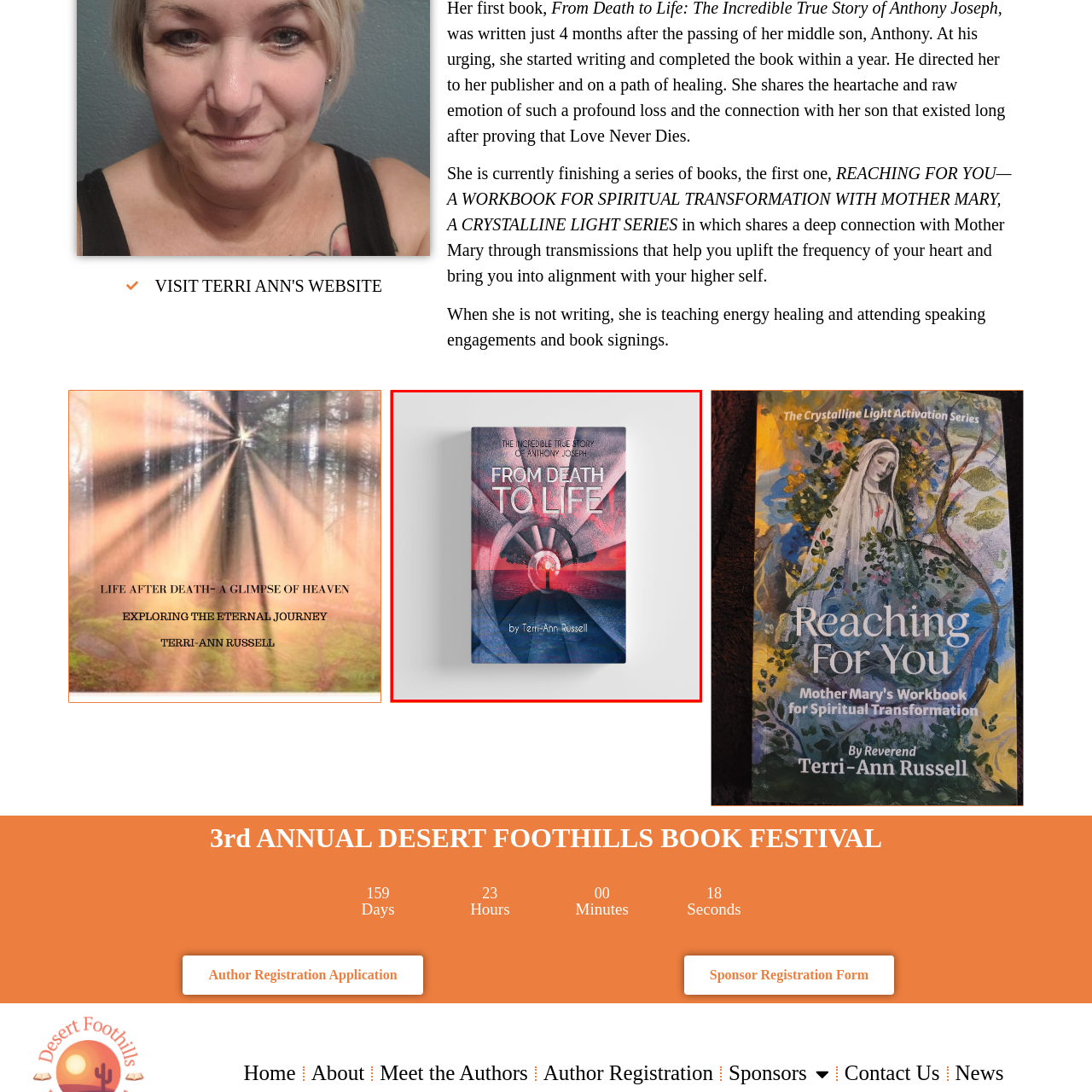Who is the author of the book?
Study the image within the red bounding box and provide a detailed response to the question.

The author's name is mentioned in the caption as Terri-Ann Russell, who wrote the book 'FROM DEATH TO LIFE'.